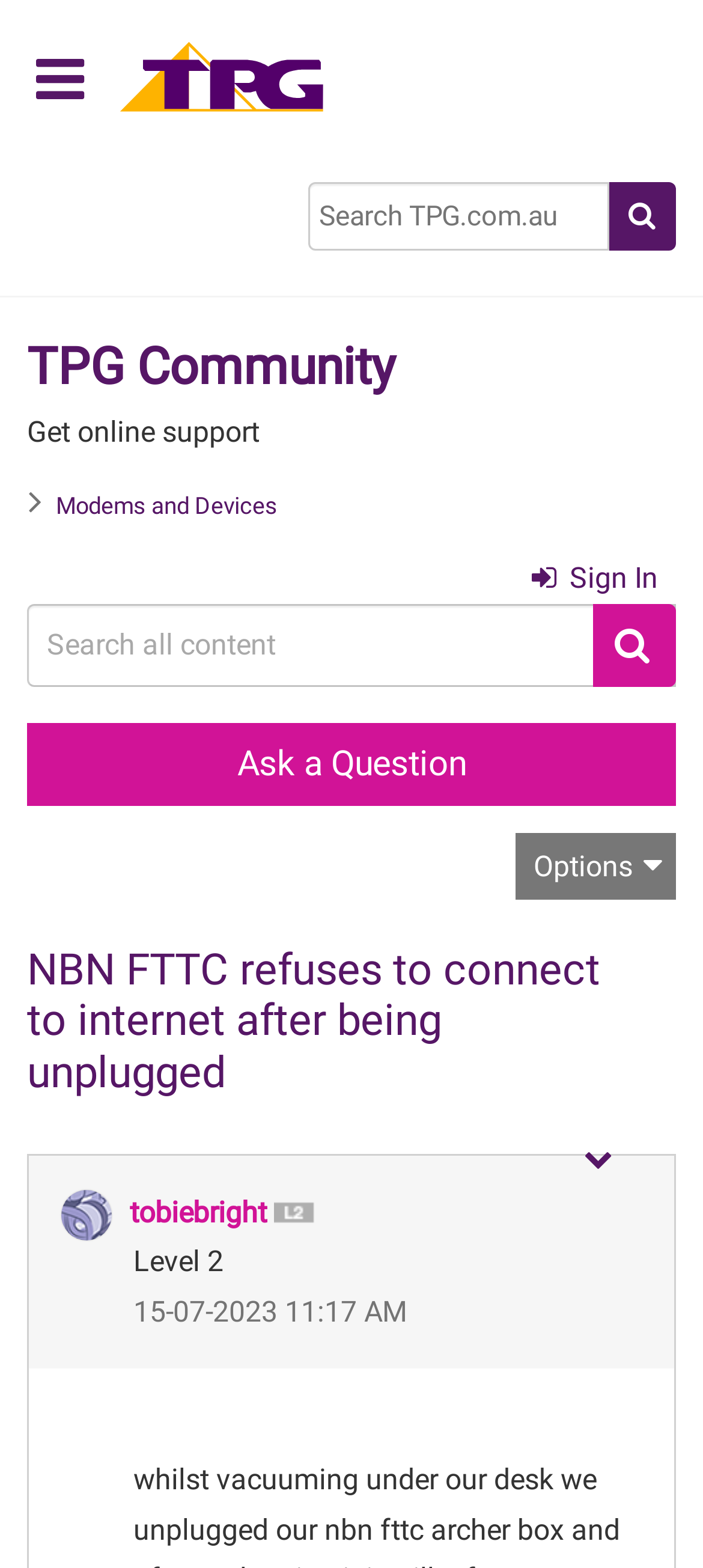Use a single word or phrase to answer the question:
How many search boxes are there on the webpage?

1